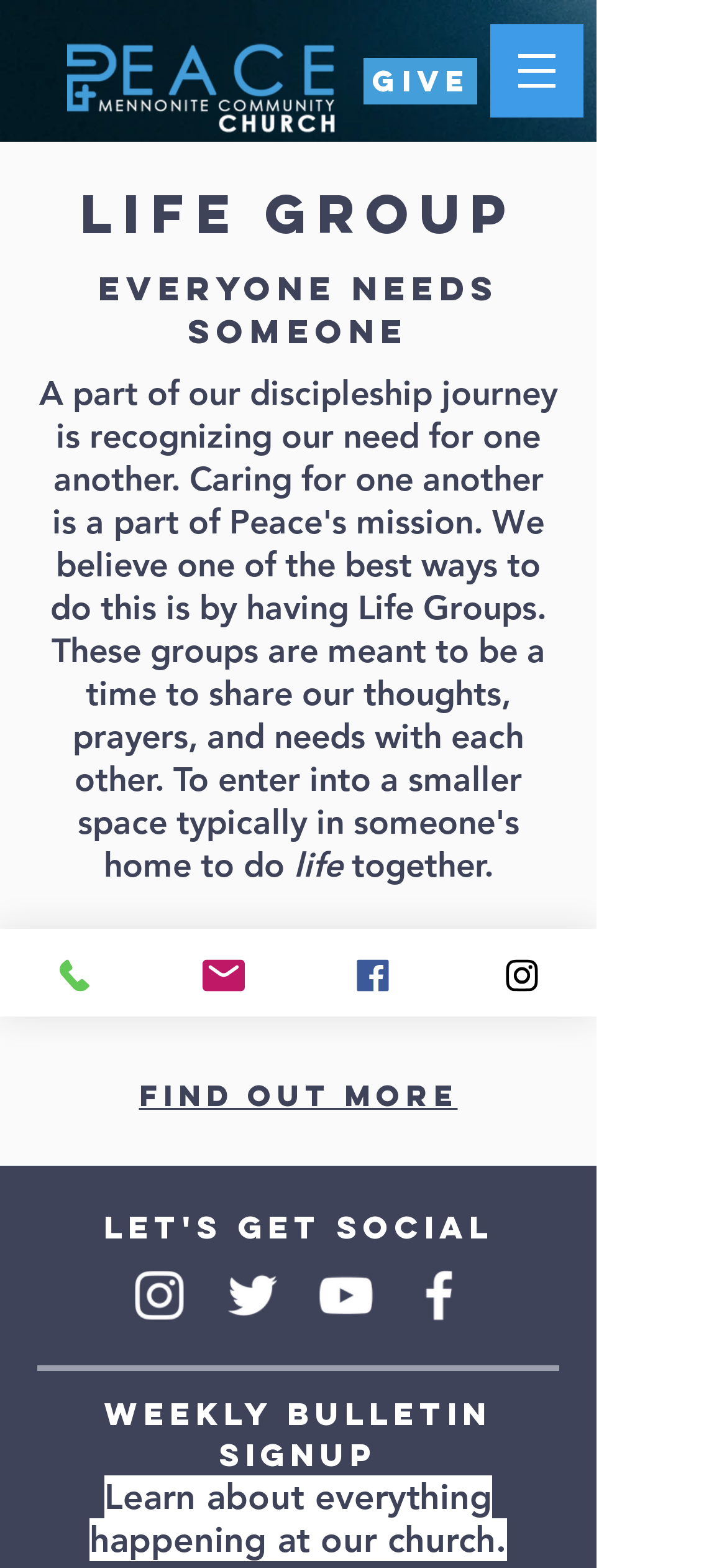Locate the bounding box coordinates of the clickable area needed to fulfill the instruction: "Find out more about Life GROUP".

[0.191, 0.686, 0.629, 0.71]